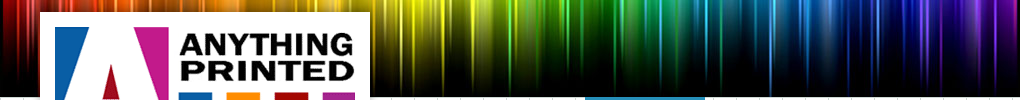Describe every aspect of the image in depth.

This image features the logo of "Anything Printed," a printing service that highlights its commitment to creativity and quality. The logo is prominently displayed on the left side, featuring the company's name in bold uppercase letters, with vibrant colors like blue, pink, orange, and purple that represent various aspects of printing. In the background, a striking gradient of colors transitions from bright yellow to deep purple, creating a dynamic and eye-catching effect that symbolizes the diversity of printing options available. The colorful backdrop enhances the overall appeal of the logo, reflecting the brand's mission to provide exceptional printing services for a wide range of projects.